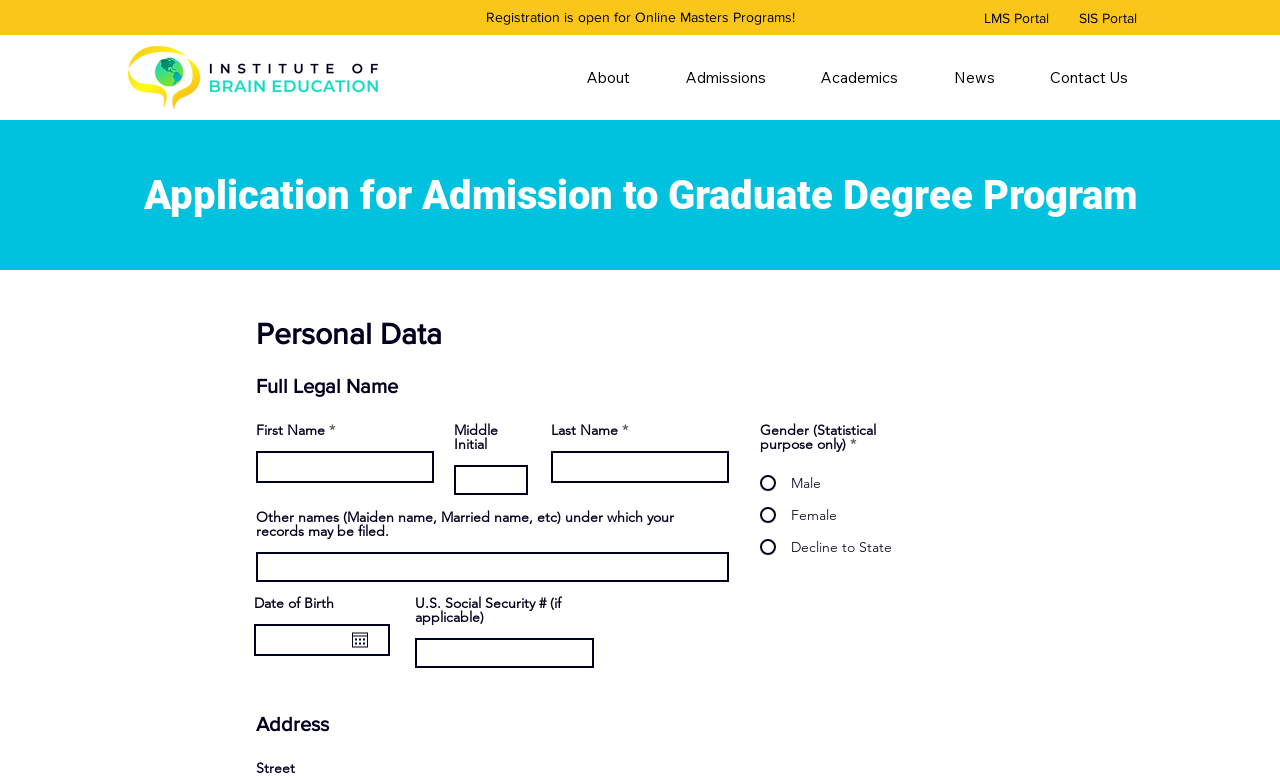Find and provide the bounding box coordinates for the UI element described here: "name="u.s.-social security # (if applicable)"". The coordinates should be given as four float numbers between 0 and 1: [left, top, right, bottom].

[0.324, 0.822, 0.464, 0.86]